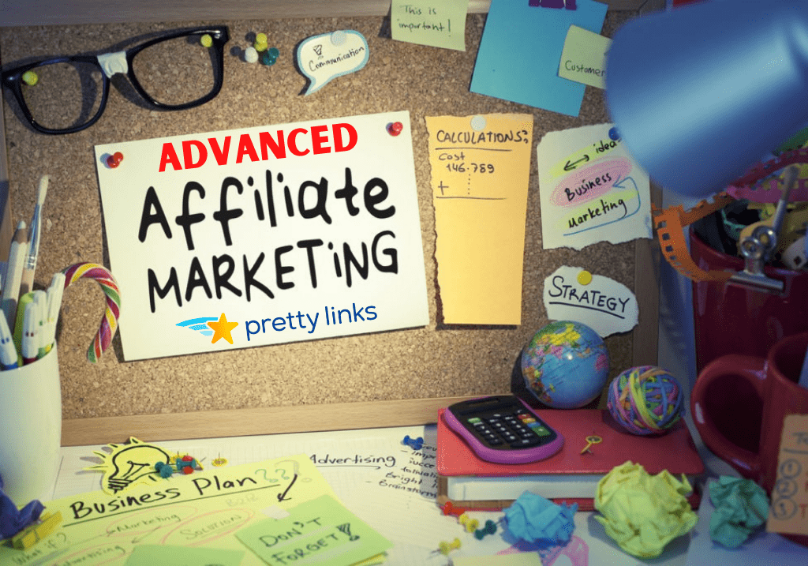What is the logo on the sign from?
Based on the visual details in the image, please answer the question thoroughly.

The corkboard sign has a colorful logo from Pretty Links, which is a tool used in affiliate marketing, indicating that the workspace is utilizing this tool for its marketing efforts.